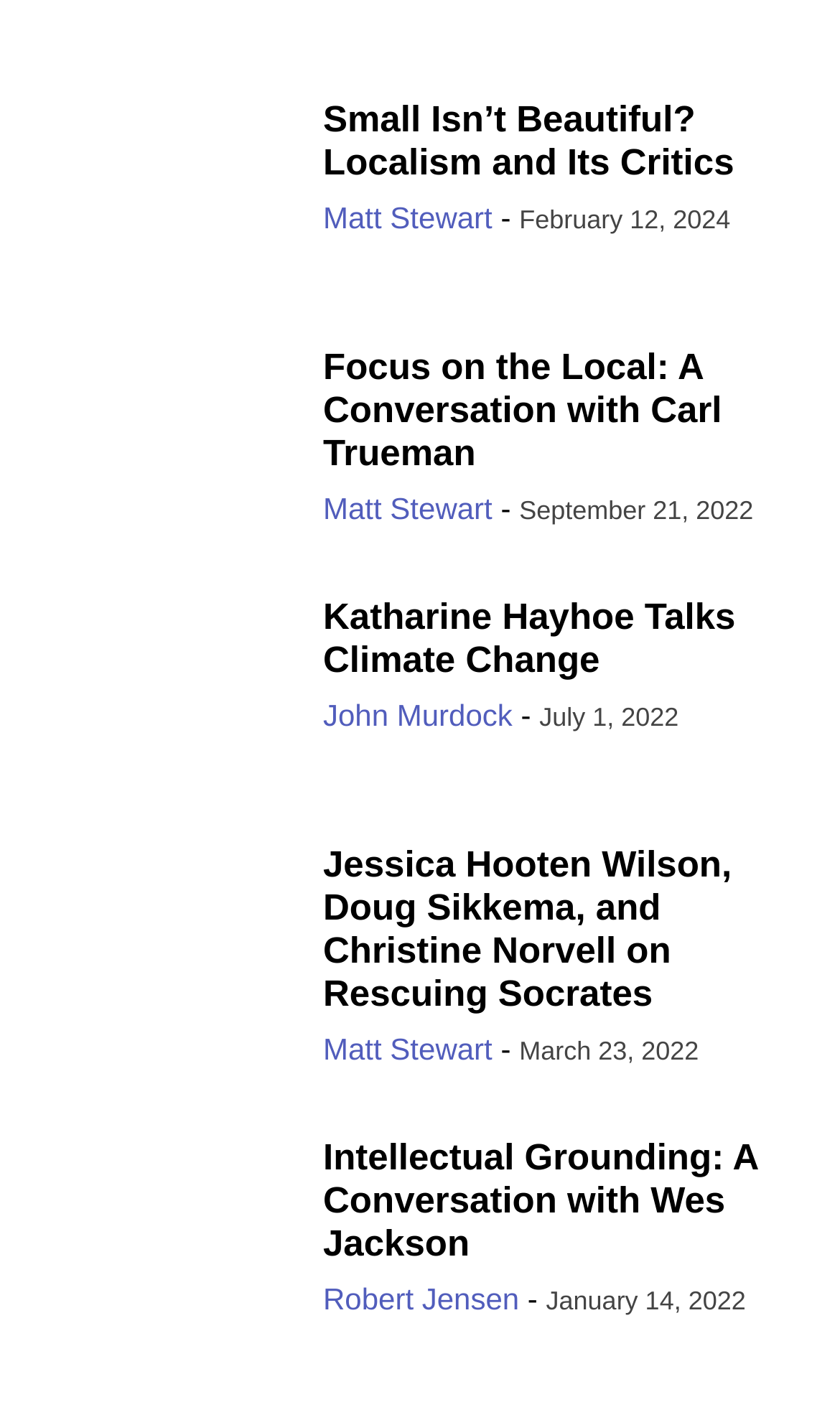Please determine the bounding box coordinates of the clickable area required to carry out the following instruction: "Check the article 'Intellectual Grounding: A Conversation with Wes Jackson'". The coordinates must be four float numbers between 0 and 1, represented as [left, top, right, bottom].

[0.385, 0.811, 0.962, 0.903]